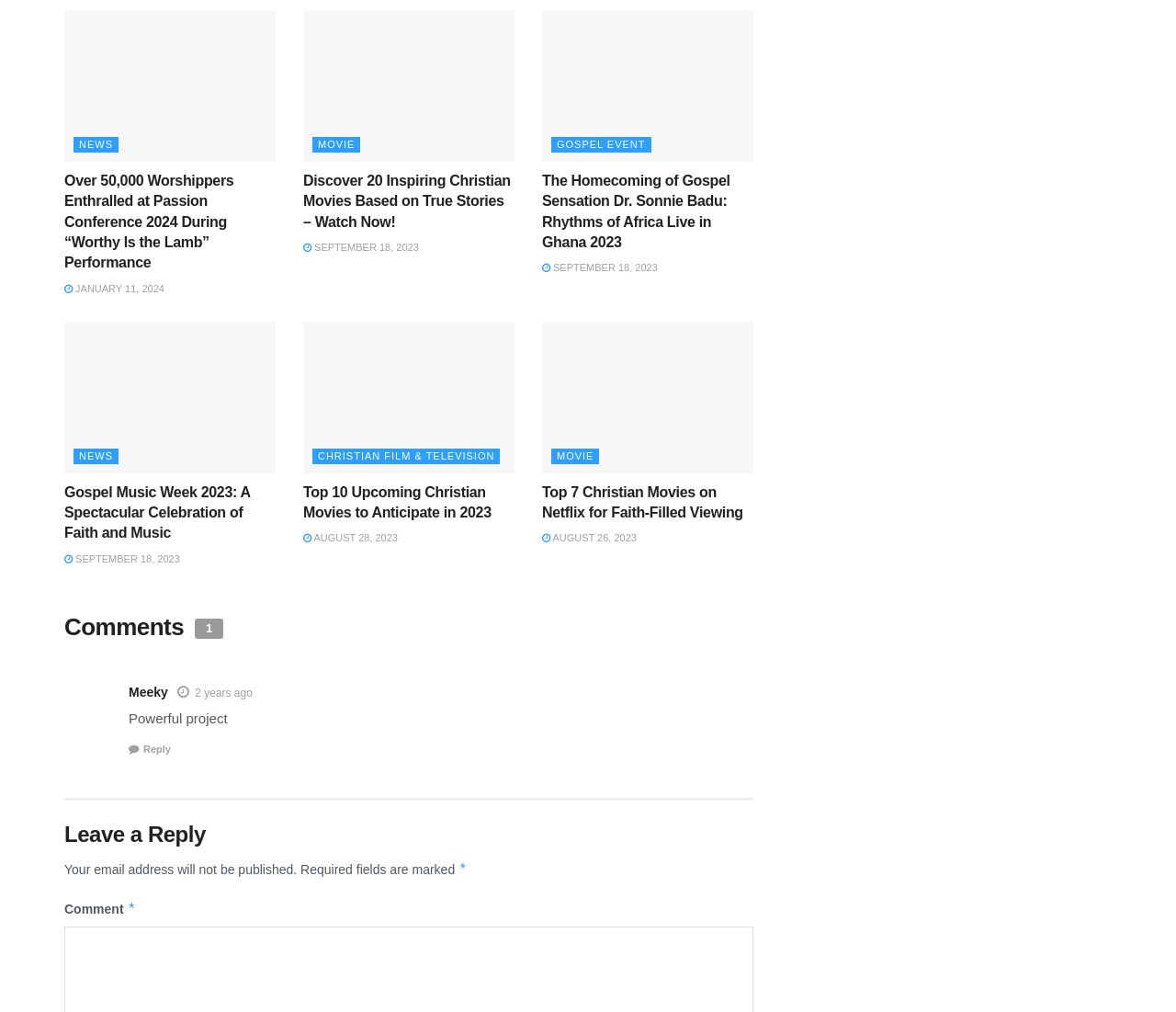Please predict the bounding box coordinates of the element's region where a click is necessary to complete the following instruction: "Read about Over 50,000 Worshippers Enthralled at Passion Conference 2024". The coordinates should be represented by four float numbers between 0 and 1, i.e., [left, top, right, bottom].

[0.055, 0.169, 0.234, 0.27]